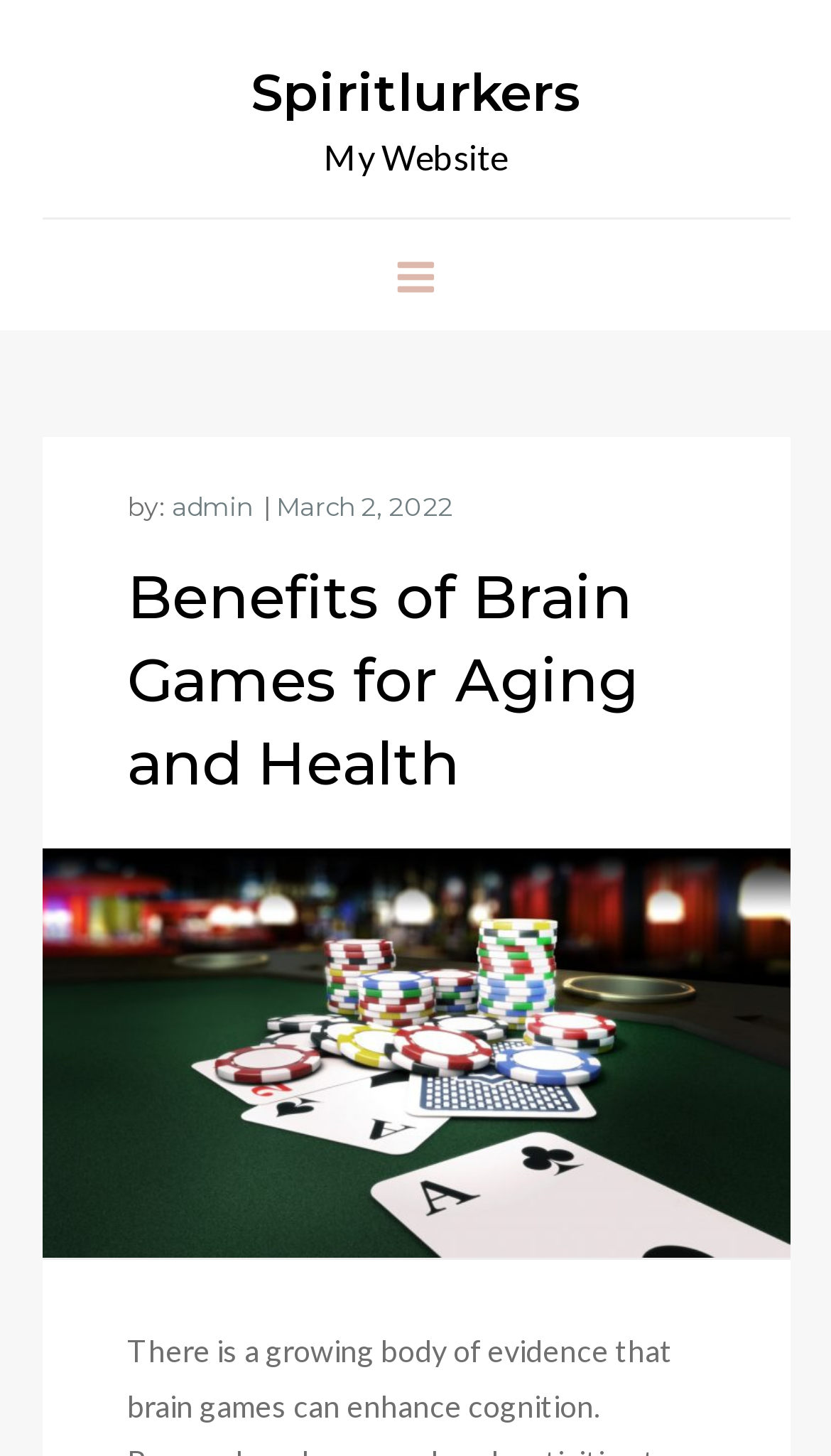Please answer the following question using a single word or phrase: 
What is the name of the website?

Spiritlurkers